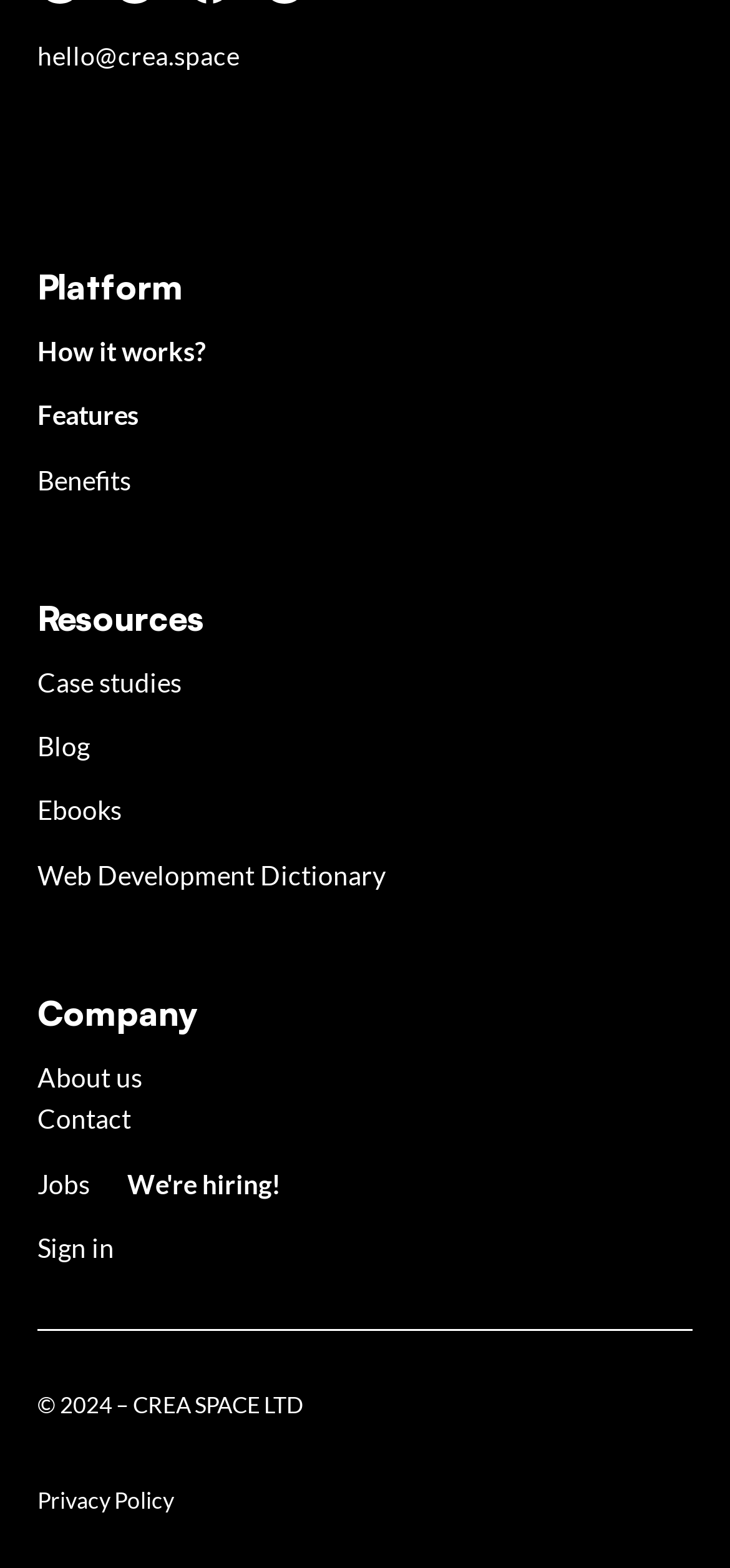Using a single word or phrase, answer the following question: 
How many main sections are there on the webpage?

4